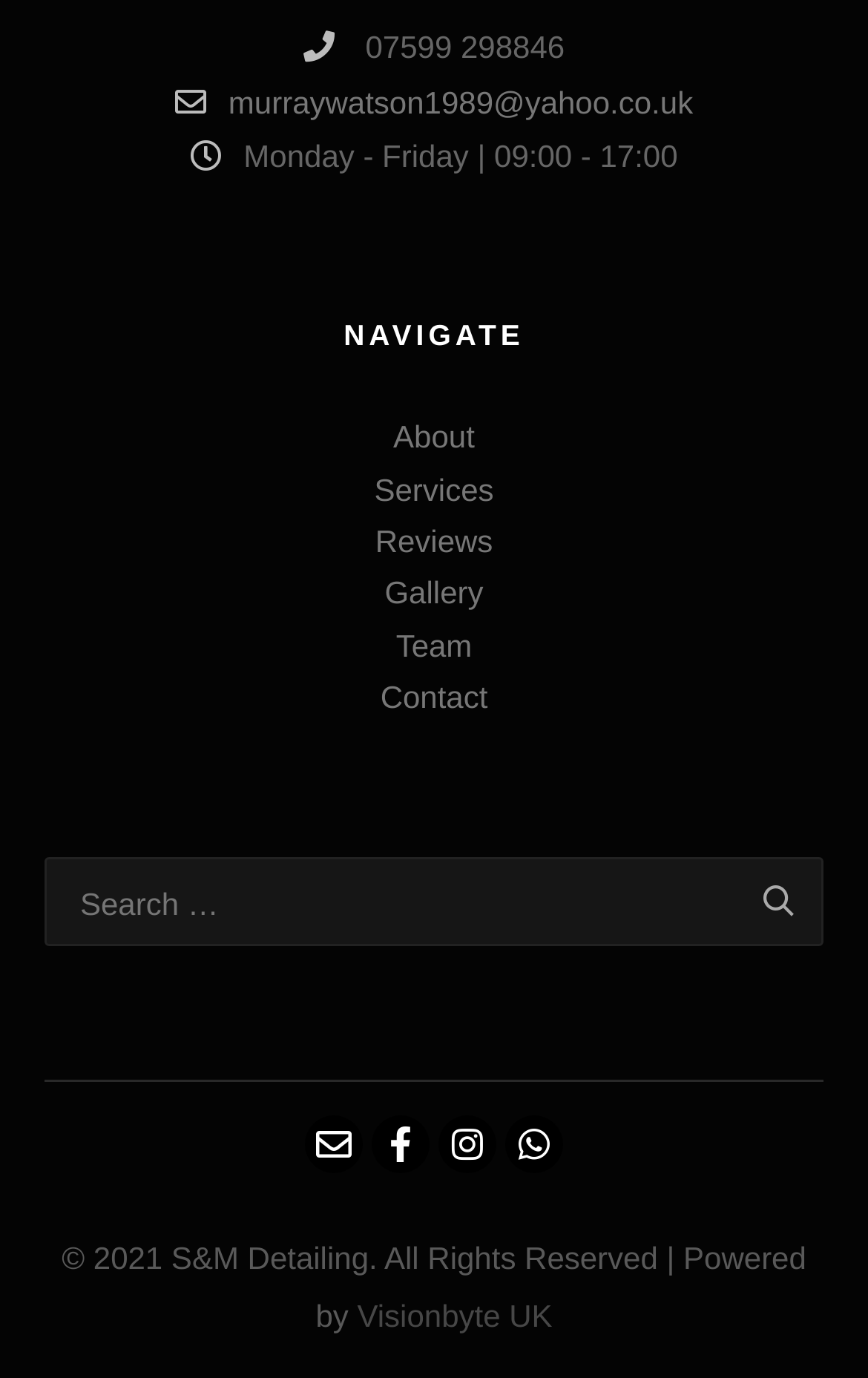Based on the element description, predict the bounding box coordinates (top-left x, top-left y, bottom-right x, bottom-right y) for the UI element in the screenshot: name="s" placeholder="Search …"

[0.051, 0.623, 0.949, 0.687]